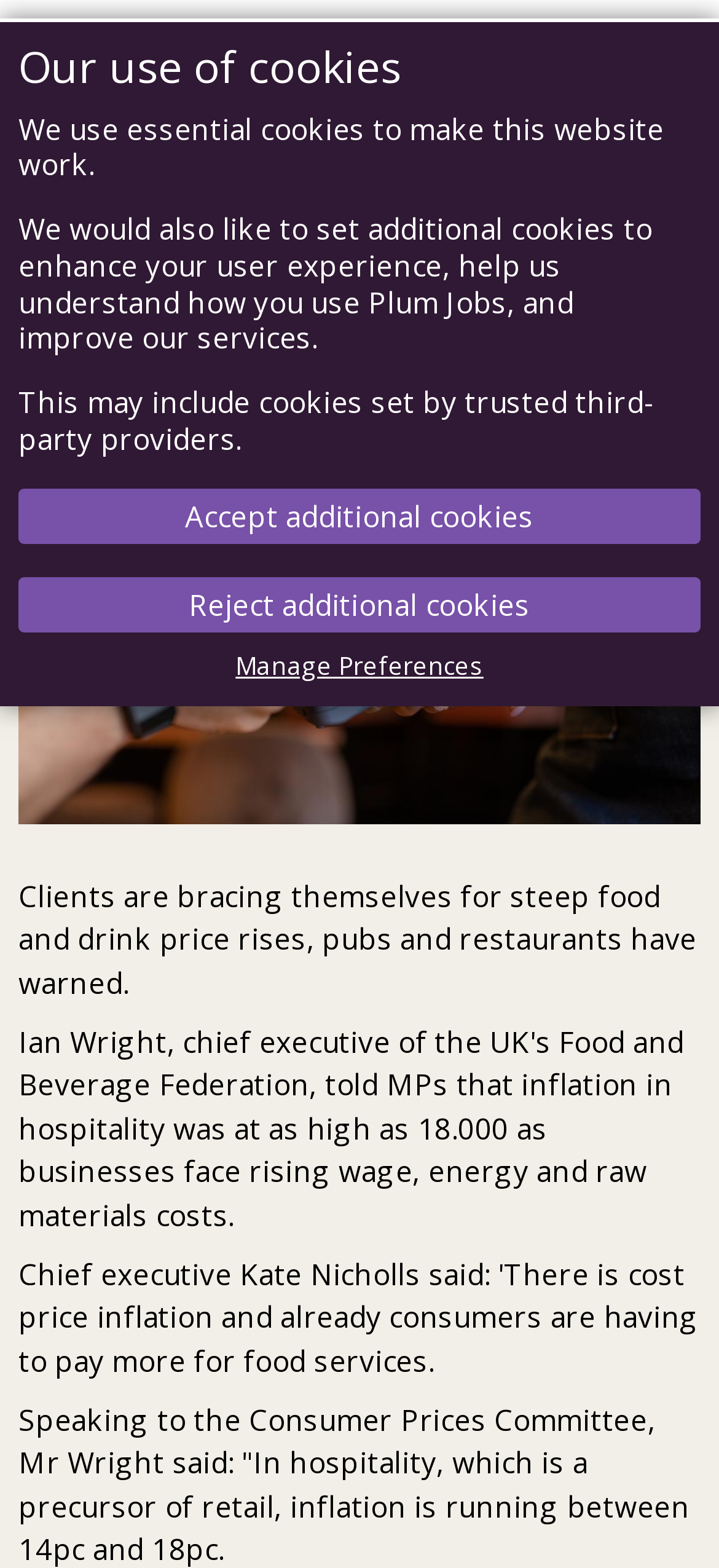What is the topic of the article?
Look at the image and answer with only one word or phrase.

price increases